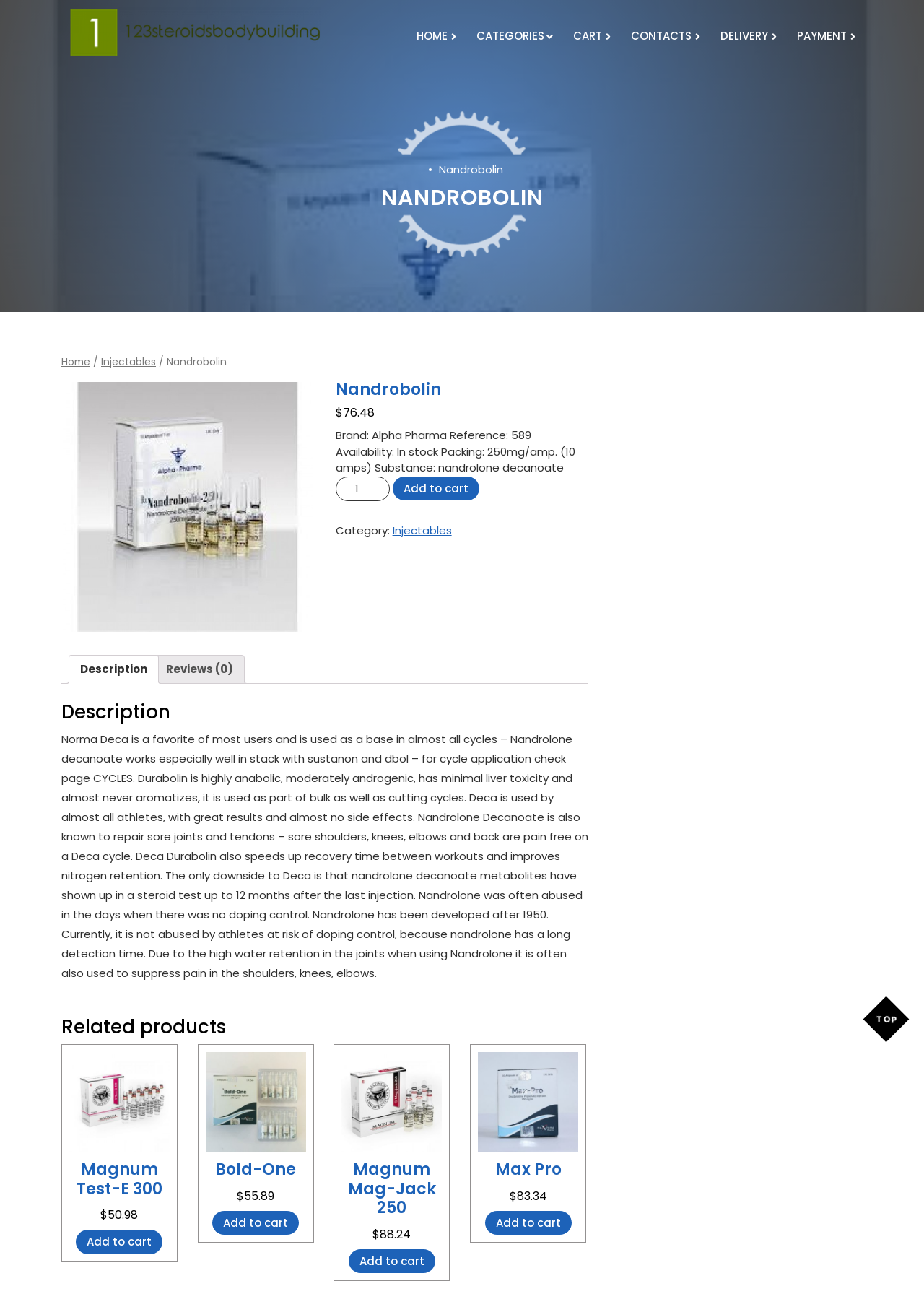Specify the bounding box coordinates of the element's area that should be clicked to execute the given instruction: "Check related product 'Magnum Test-E 300'". The coordinates should be four float numbers between 0 and 1, i.e., [left, top, right, bottom].

[0.075, 0.81, 0.184, 0.942]